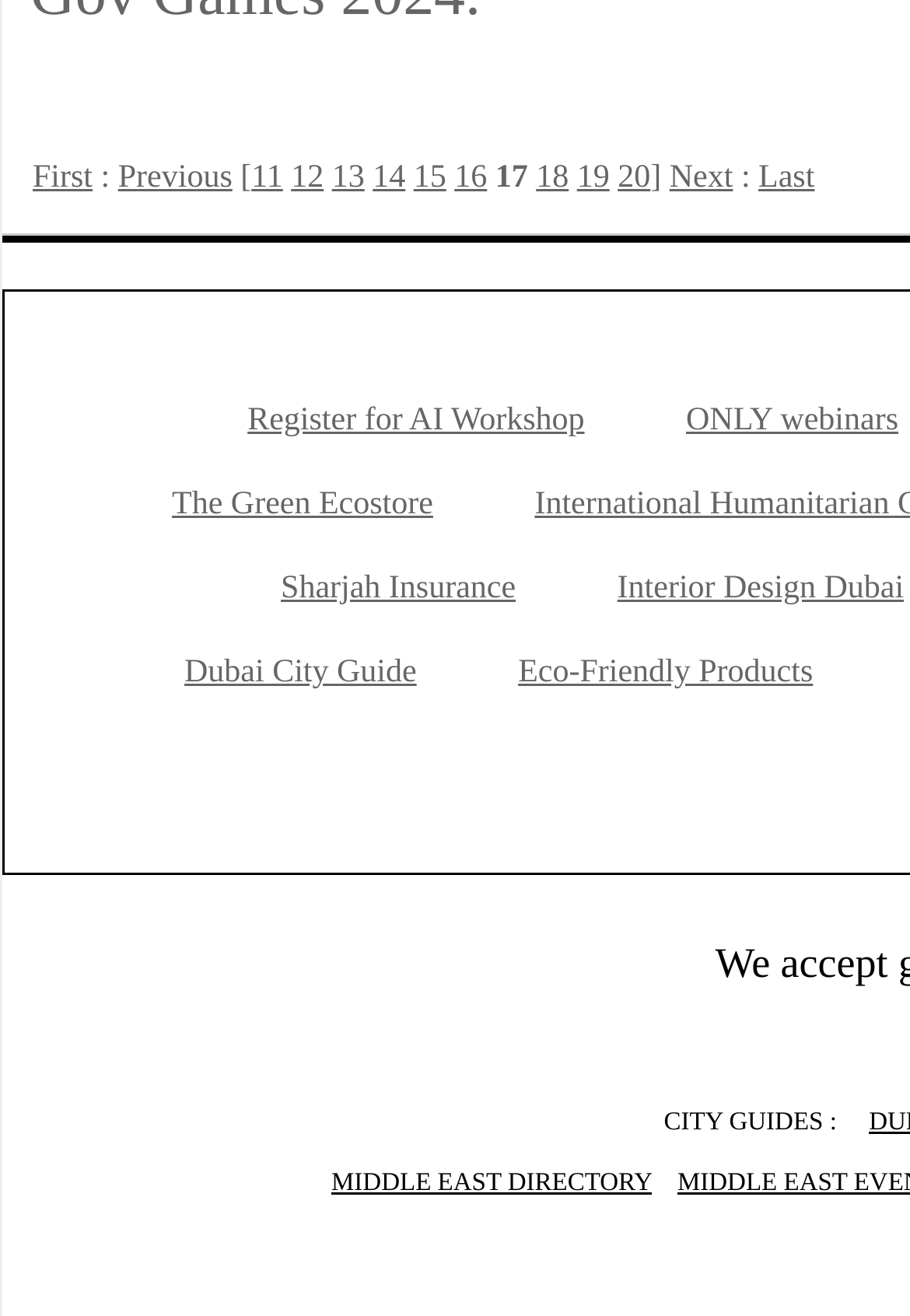Based on the image, please respond to the question with as much detail as possible:
How many links are there at the bottom of the page?

I identified the bottom section as the area with links 'MIDDLE EAST DIRECTORY' and no other links. There are 2 links in this section.